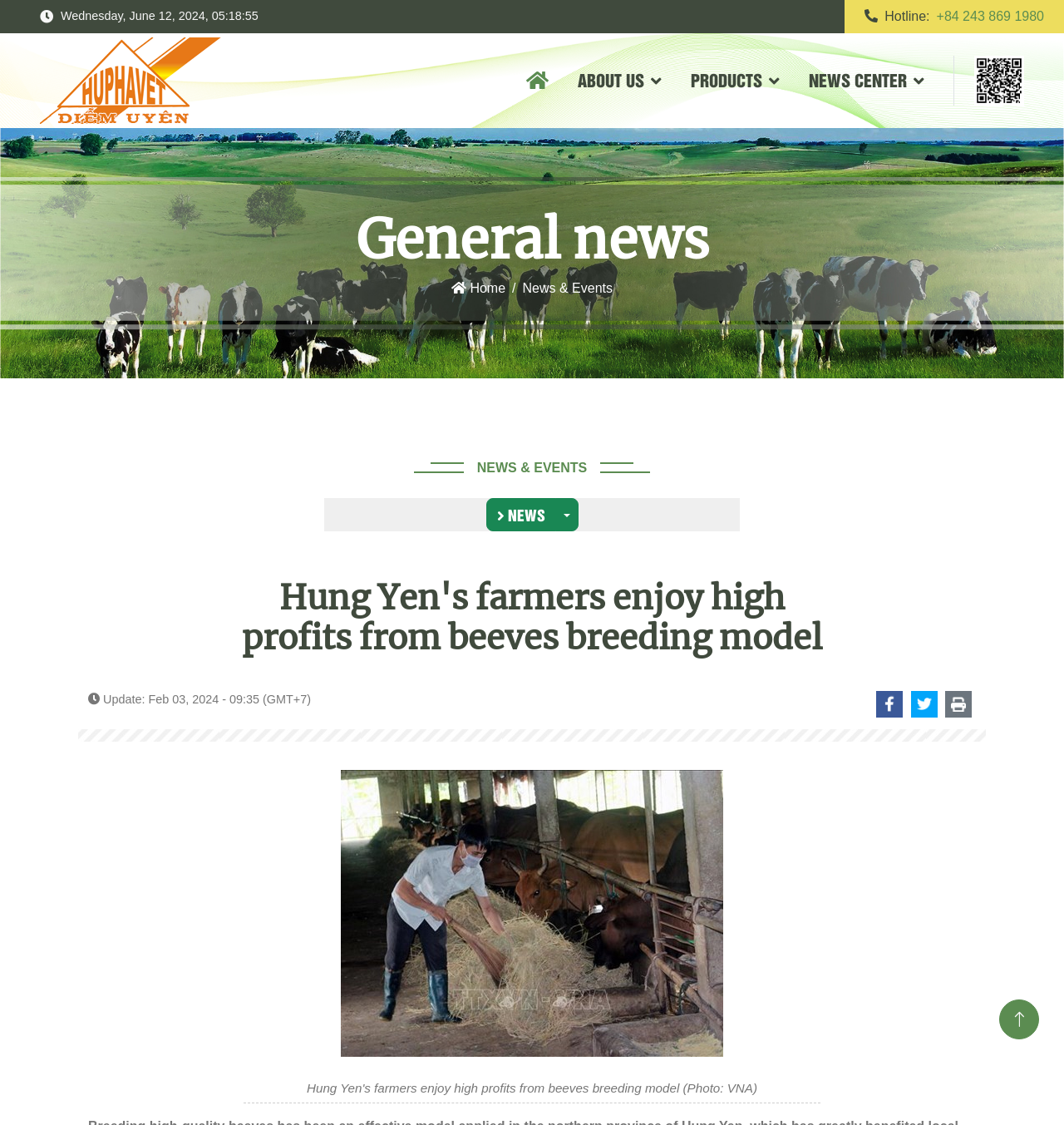Locate the bounding box of the UI element with the following description: "Toggle Dropdown".

[0.521, 0.443, 0.543, 0.472]